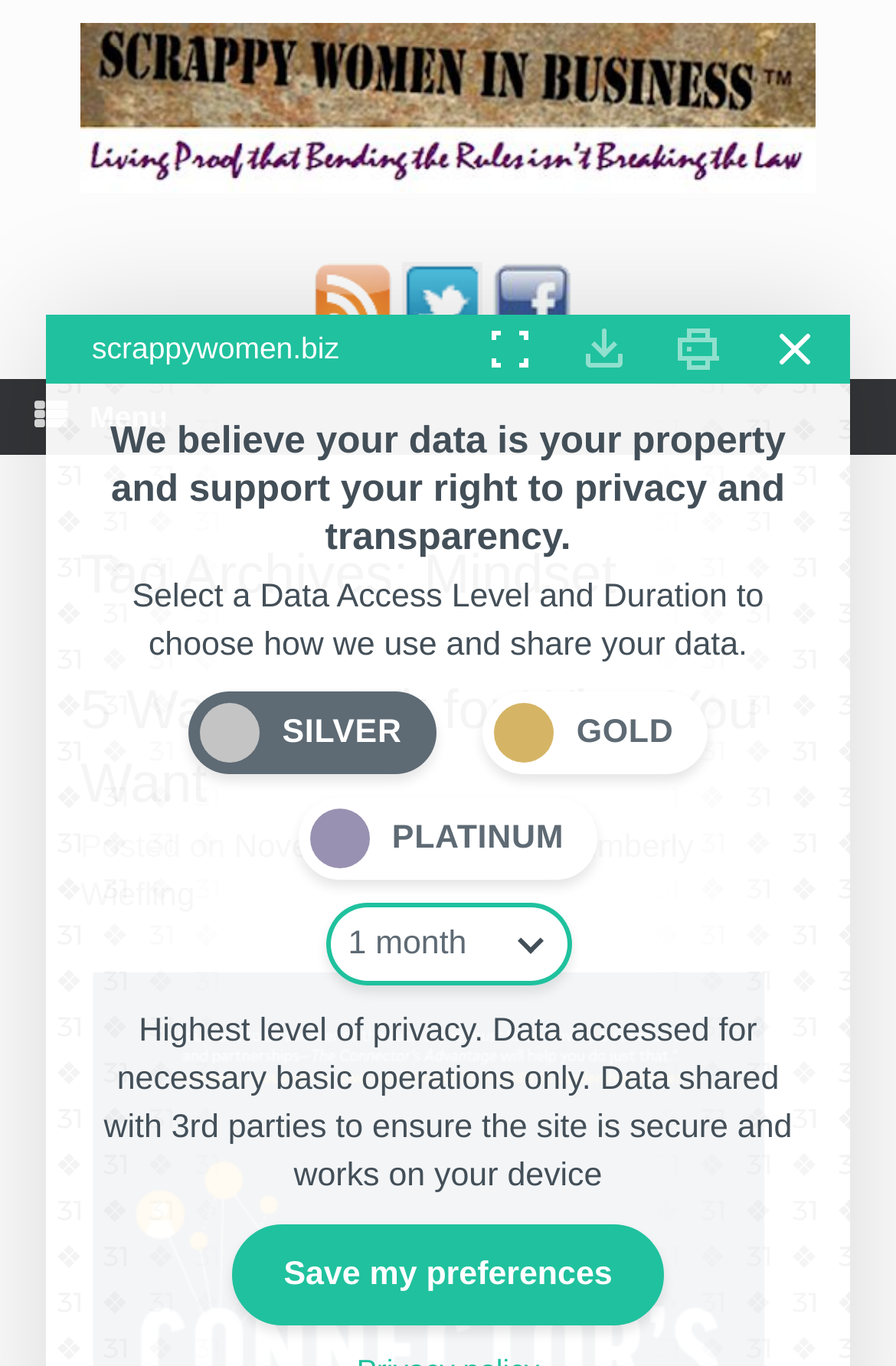Pinpoint the bounding box coordinates of the element to be clicked to execute the instruction: "Read the article 5 Ways to Ask for What You Want".

[0.09, 0.494, 0.91, 0.603]